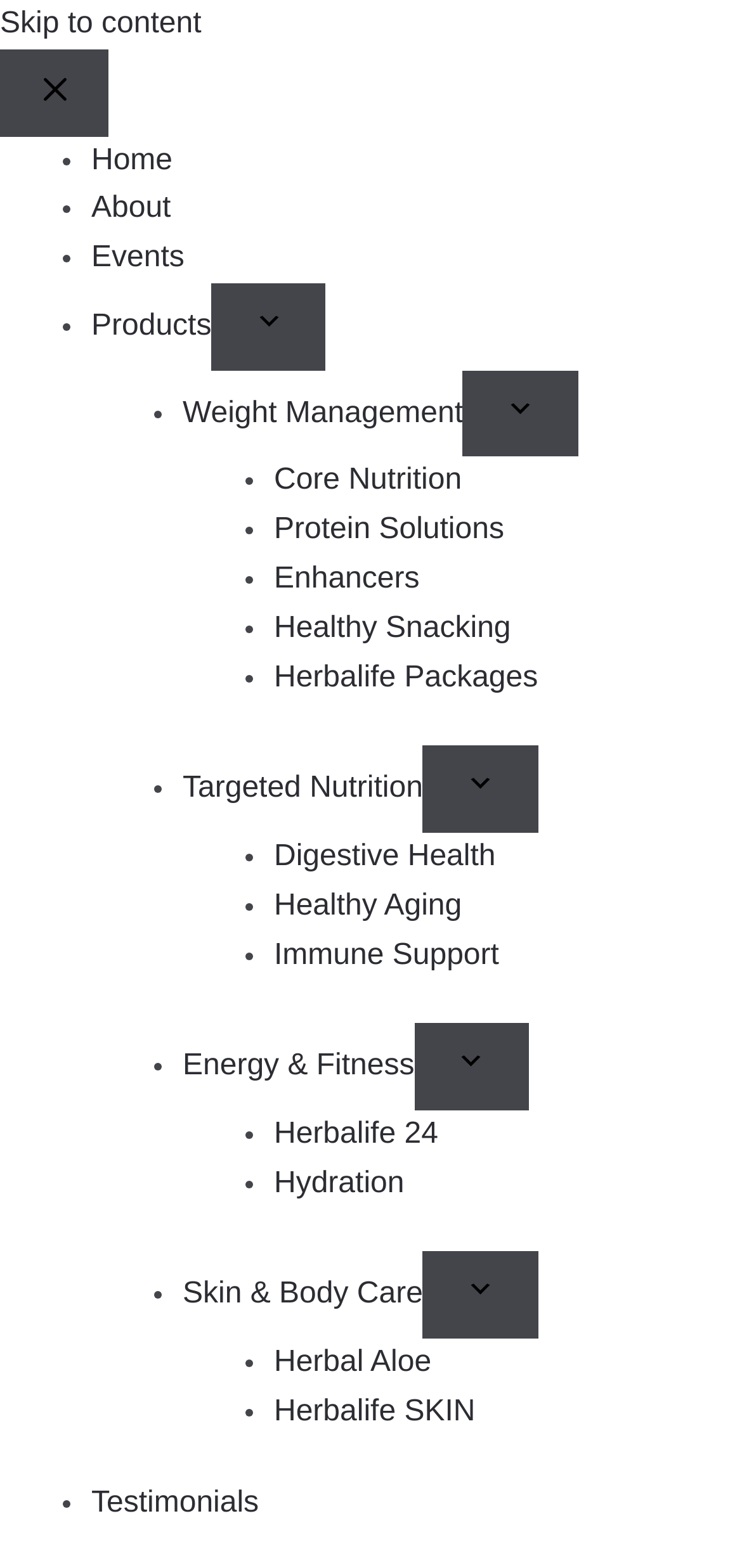Find the bounding box coordinates for the area that should be clicked to accomplish the instruction: "Click the 'Shapelife' logo".

[0.06, 0.015, 0.454, 0.07]